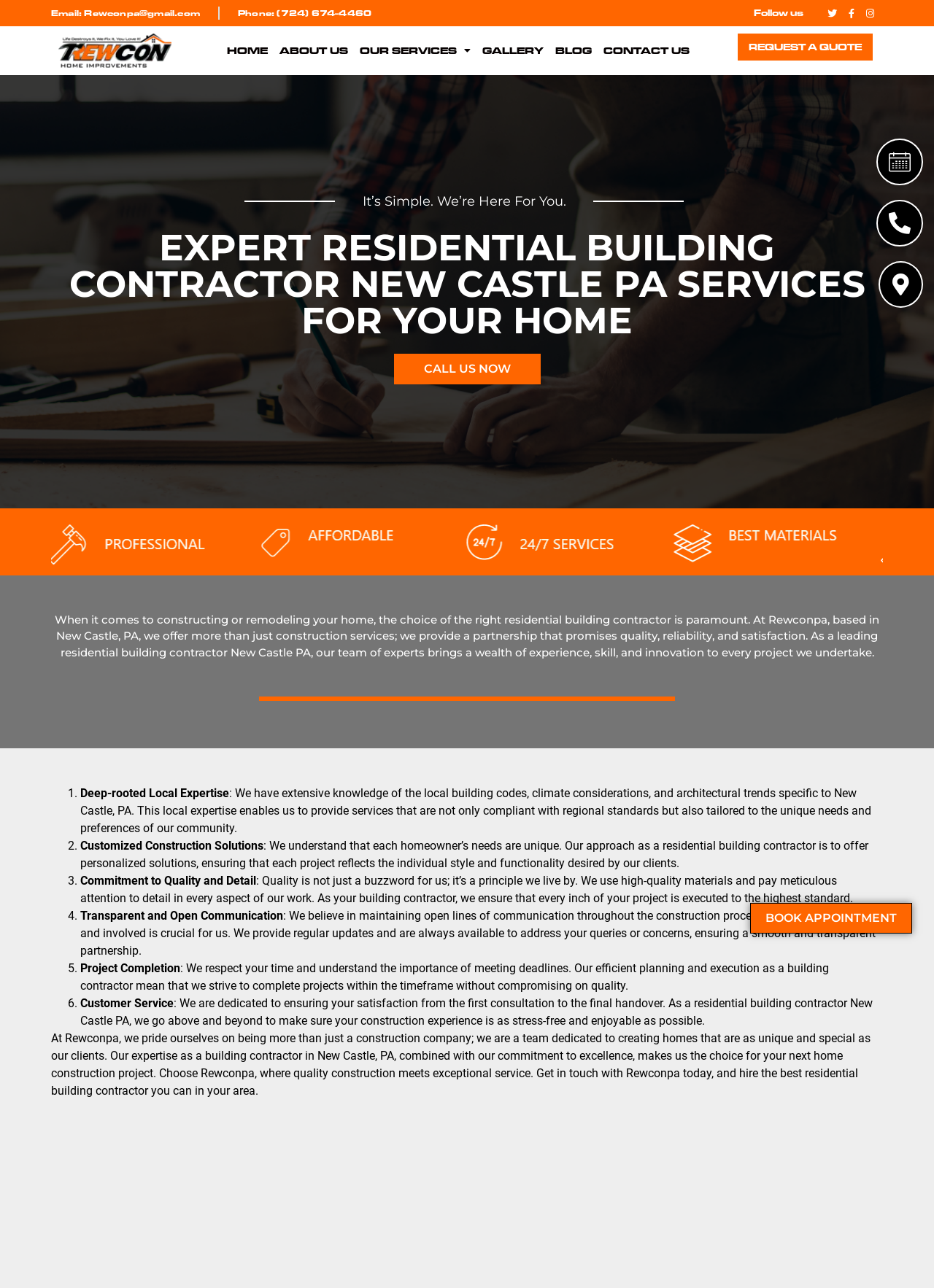Extract the main heading text from the webpage.

EXPERT RESIDENTIAL BUILDING CONTRACTOR NEW CASTLE PA SERVICES FOR YOUR HOME